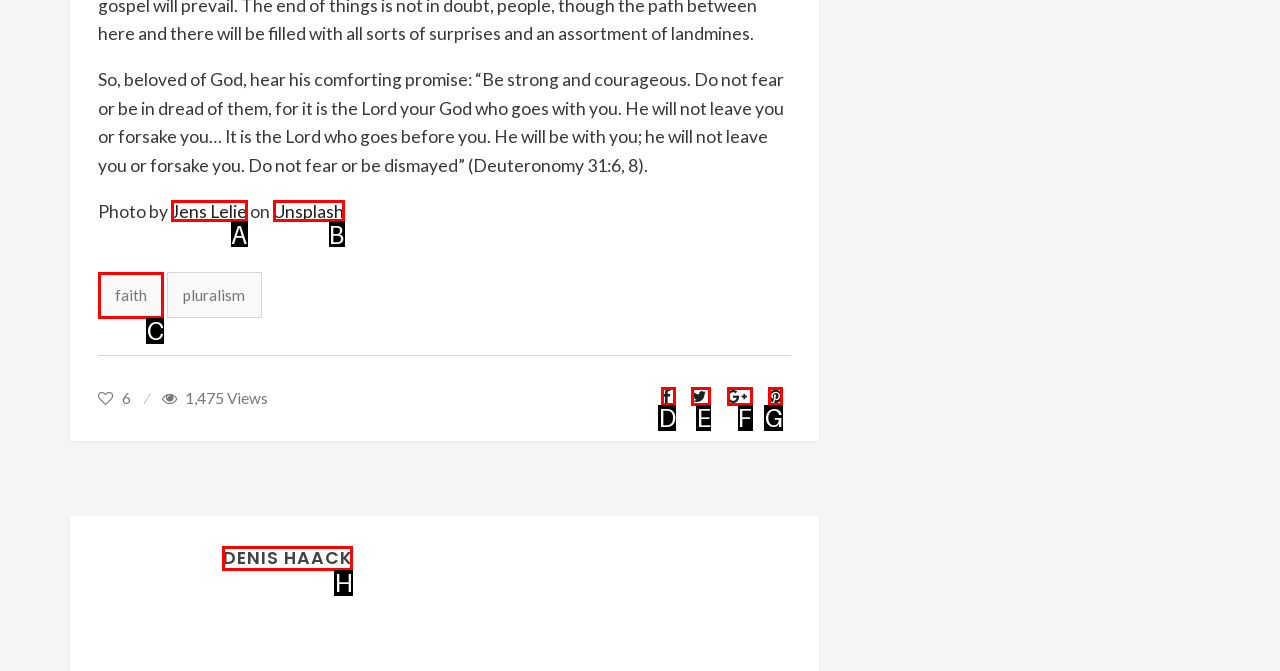Select the letter of the UI element that matches this task: Read the 'Geek Humor' category
Provide the answer as the letter of the correct choice.

None